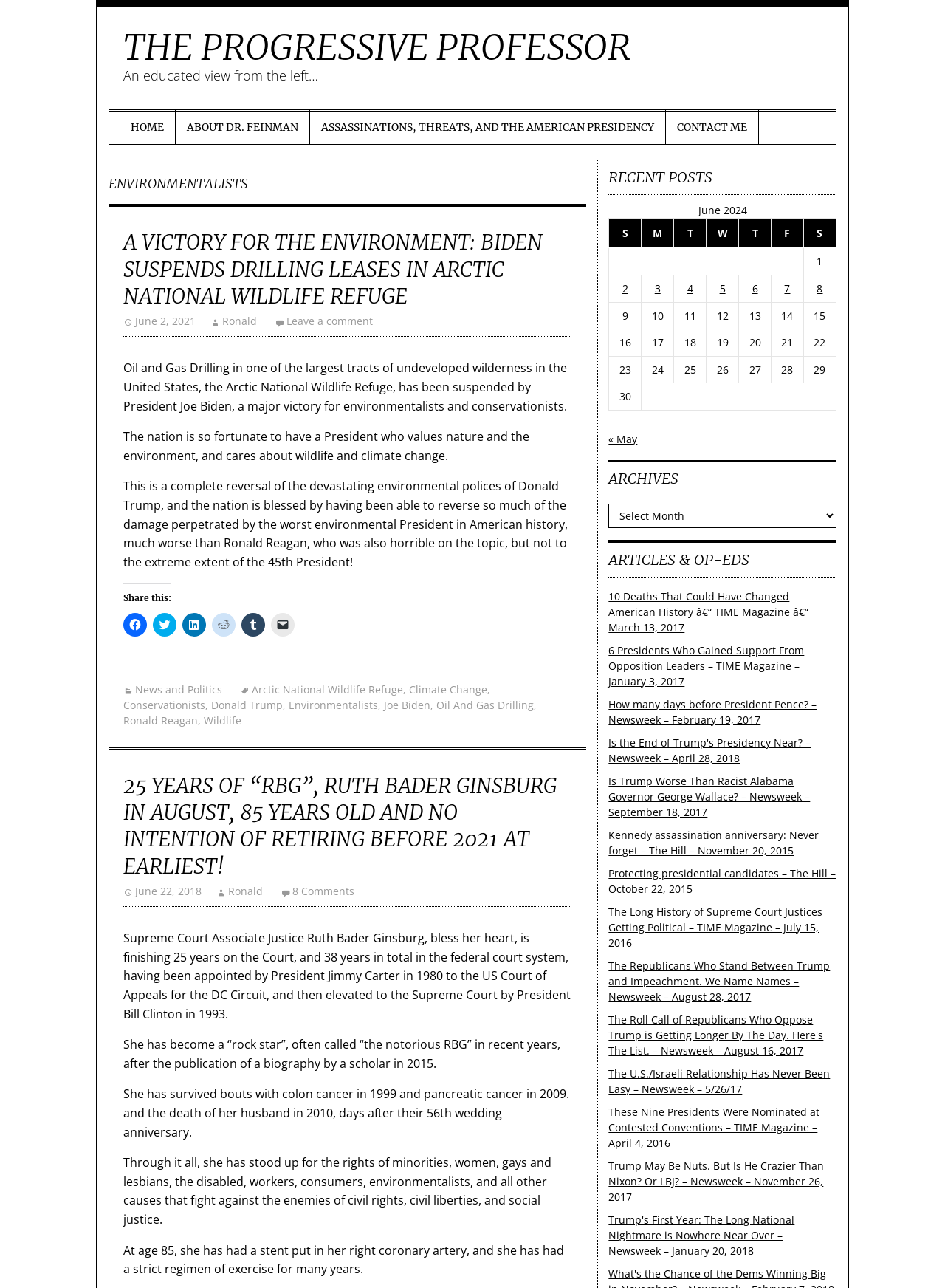What is the category of the article about Ruth Bader Ginsburg?
Based on the image, answer the question with as much detail as possible.

The article about Ruth Bader Ginsburg has a category tag 'News and Politics' at the bottom of the webpage, which indicates that the article falls under the category of news and politics.